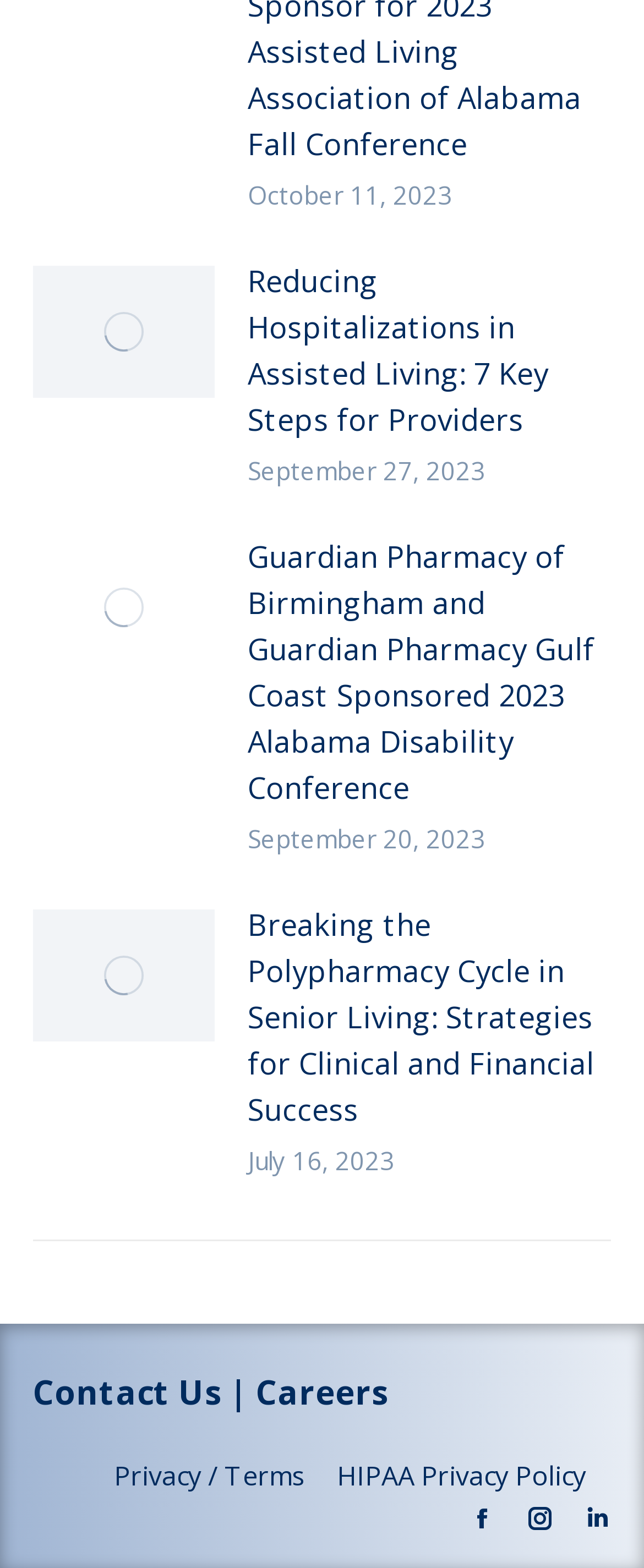Respond to the question below with a single word or phrase:
What is the title of the second article?

Guardian Pharmacy of Birmingham and Guardian Pharmacy Gulf Coast Sponsored 2023 Alabama Disability Conference